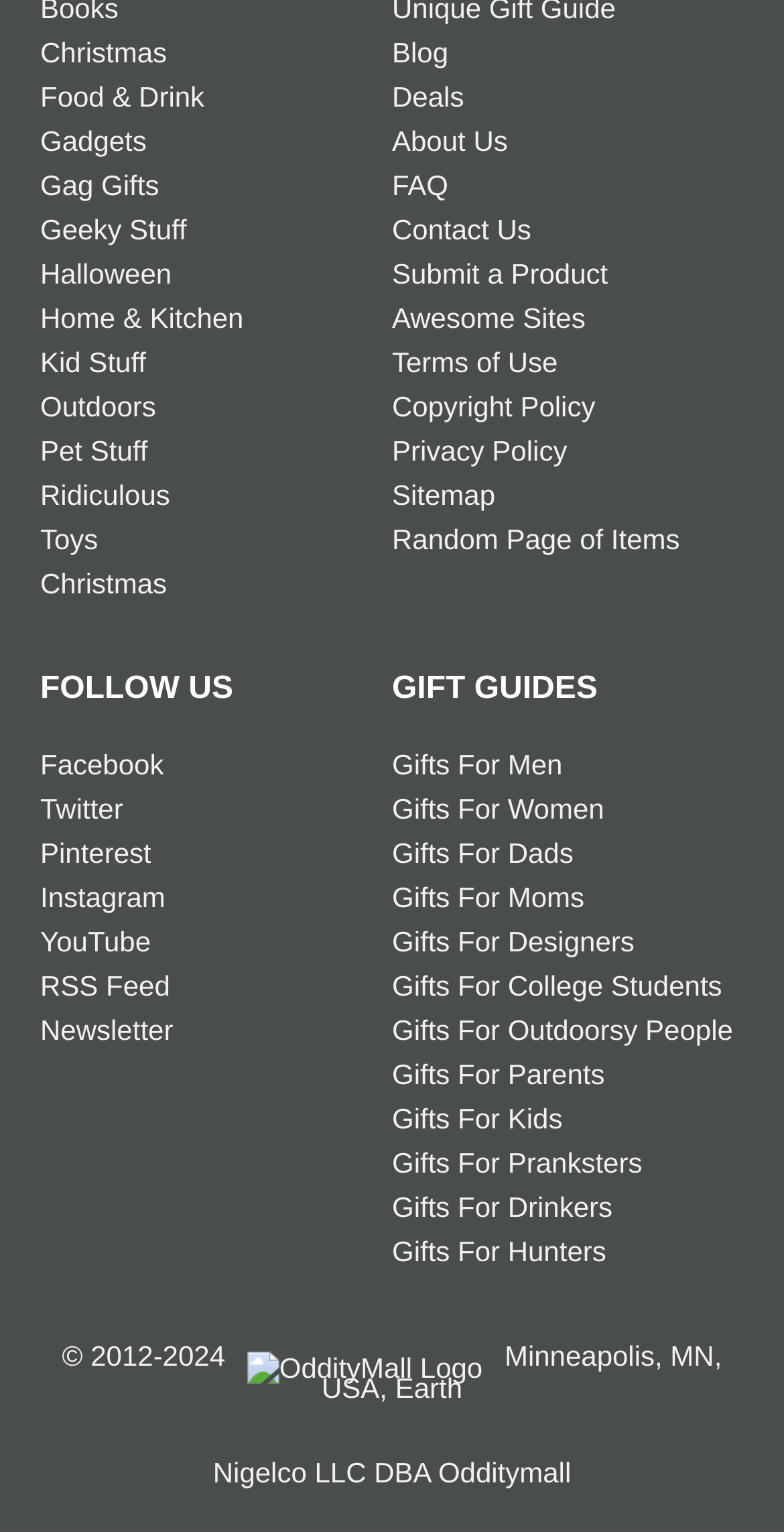Use one word or a short phrase to answer the question provided: 
What categories are available on the website?

Multiple categories